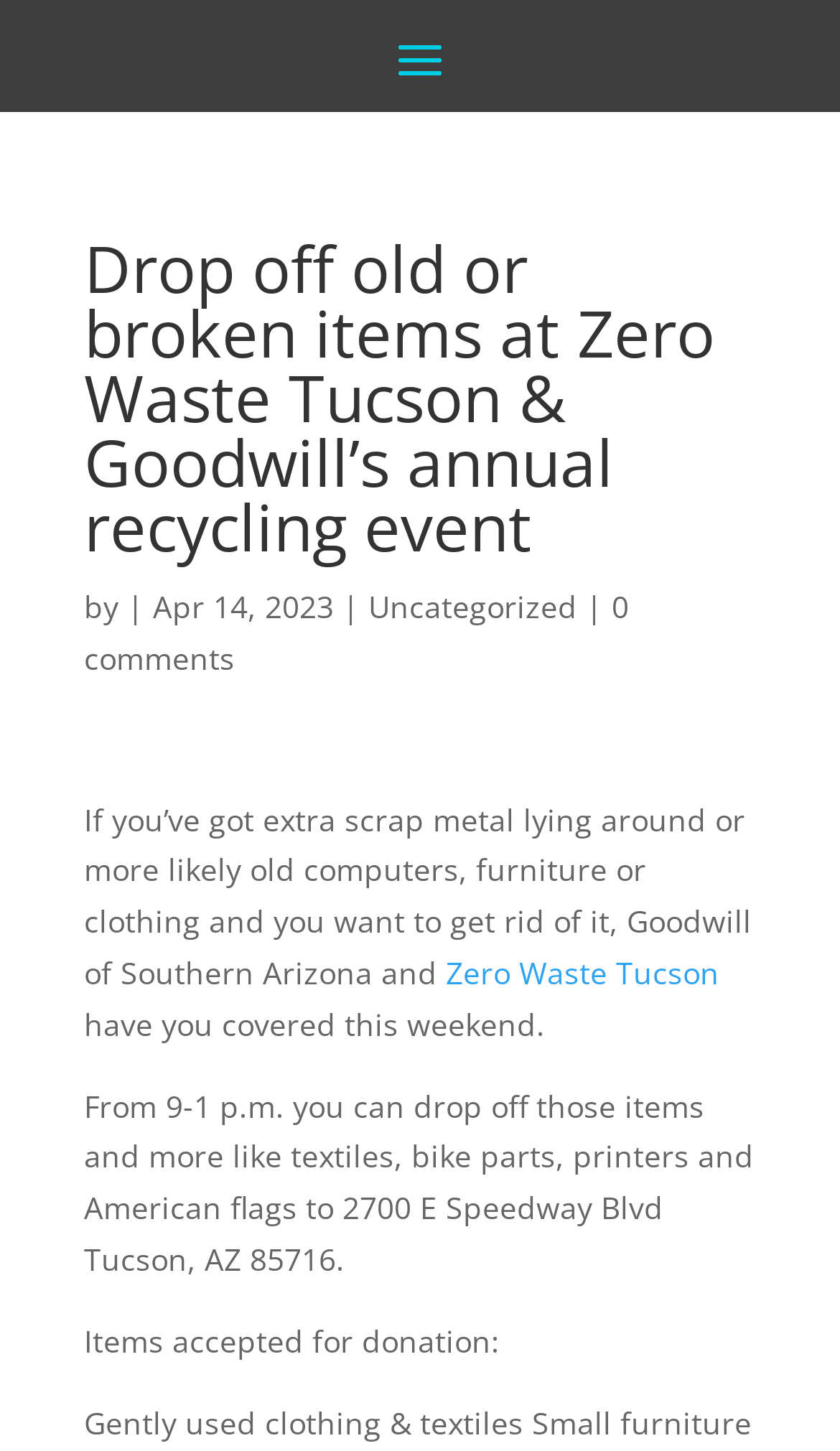Give a short answer using one word or phrase for the question:
What organization is co-hosting the recycling event?

Goodwill of Southern Arizona